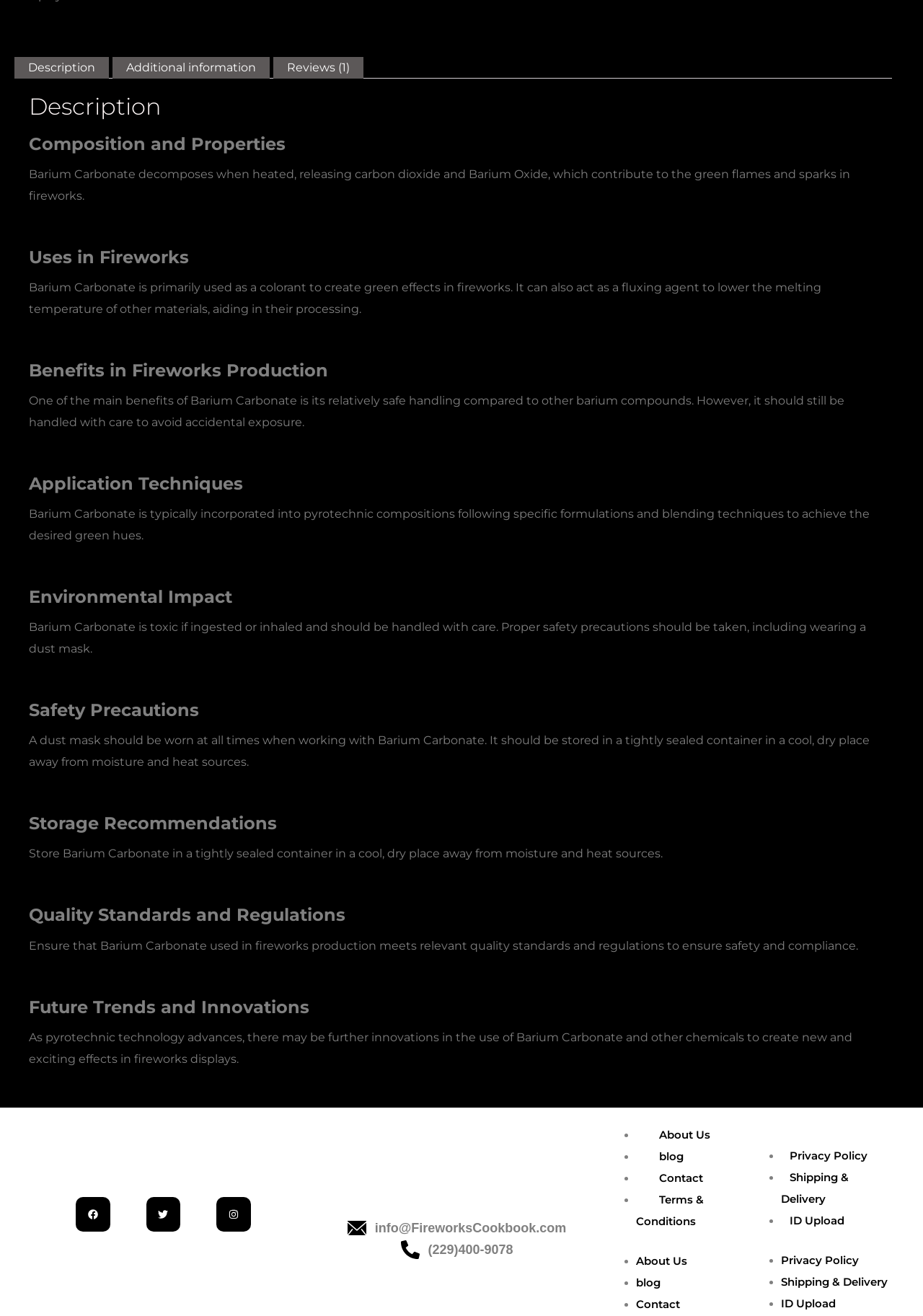Given the description идей украшения, predict the bounding box coordinates of the UI element. Ensure the coordinates are in the format (top-left x, top-left y, bottom-right x, bottom-right y) and all values are between 0 and 1.

None